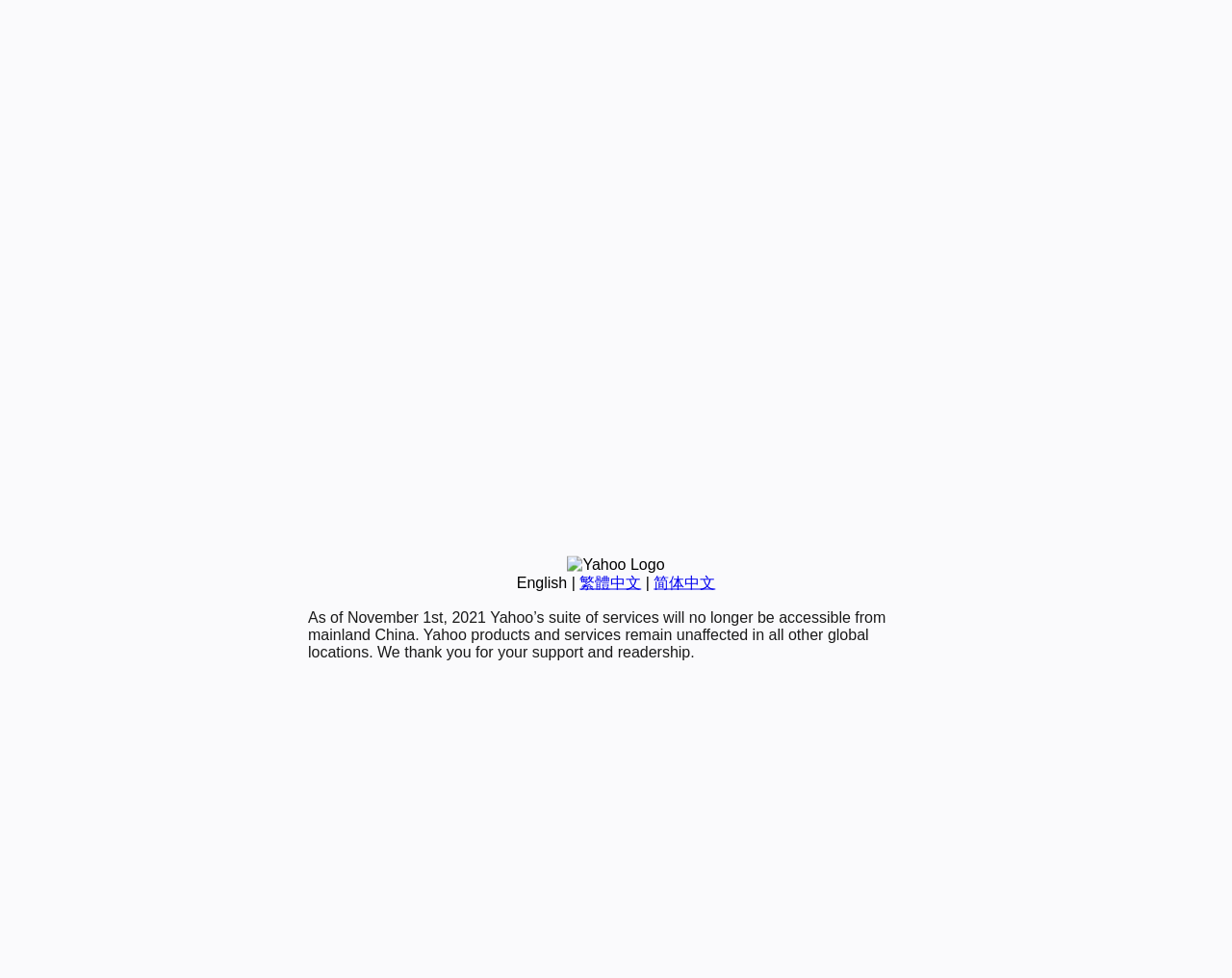Using the provided element description "繁體中文", determine the bounding box coordinates of the UI element.

[0.47, 0.587, 0.52, 0.604]